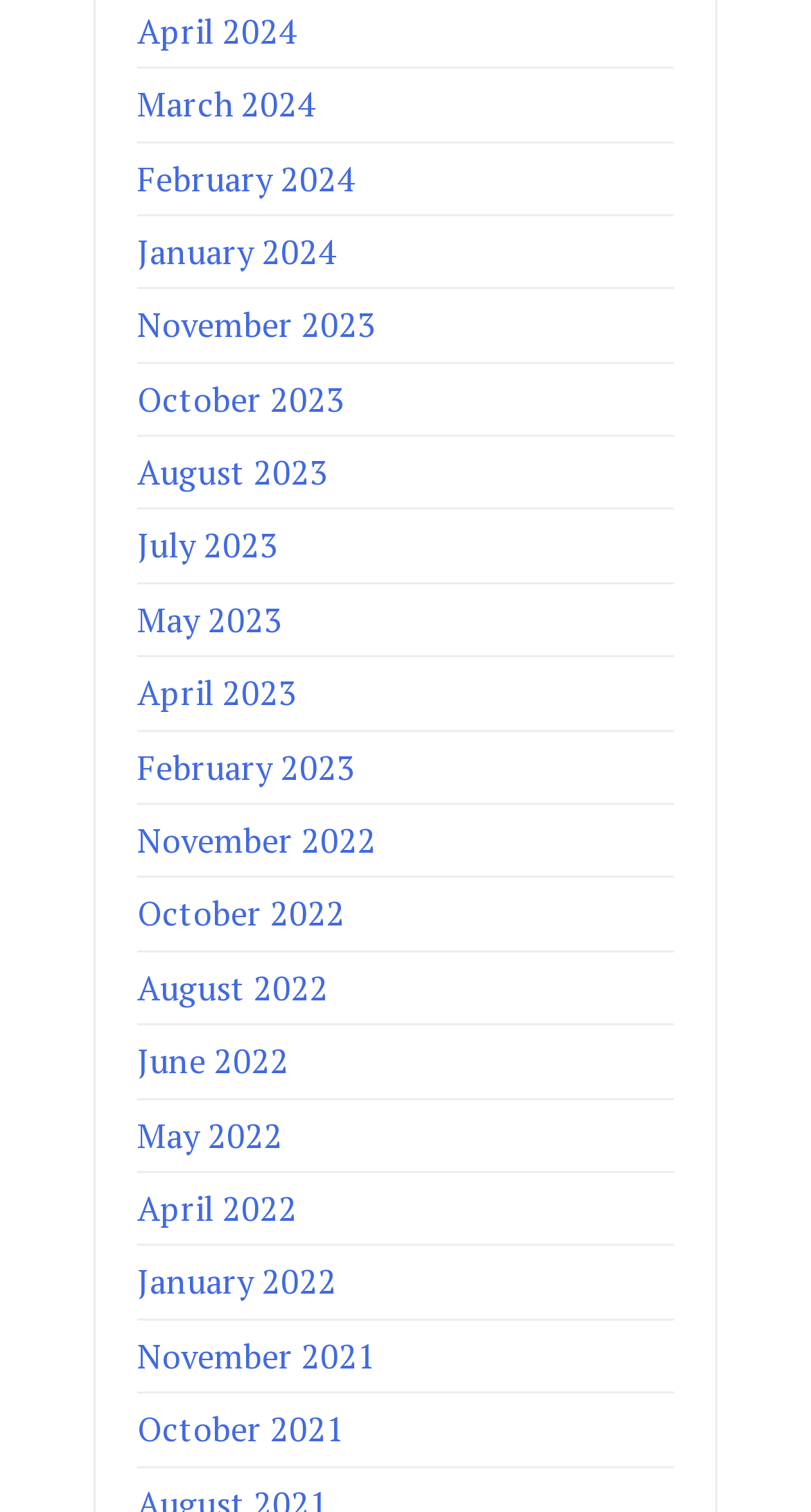Please provide a one-word or short phrase answer to the question:
How many links are there in the first row?

4